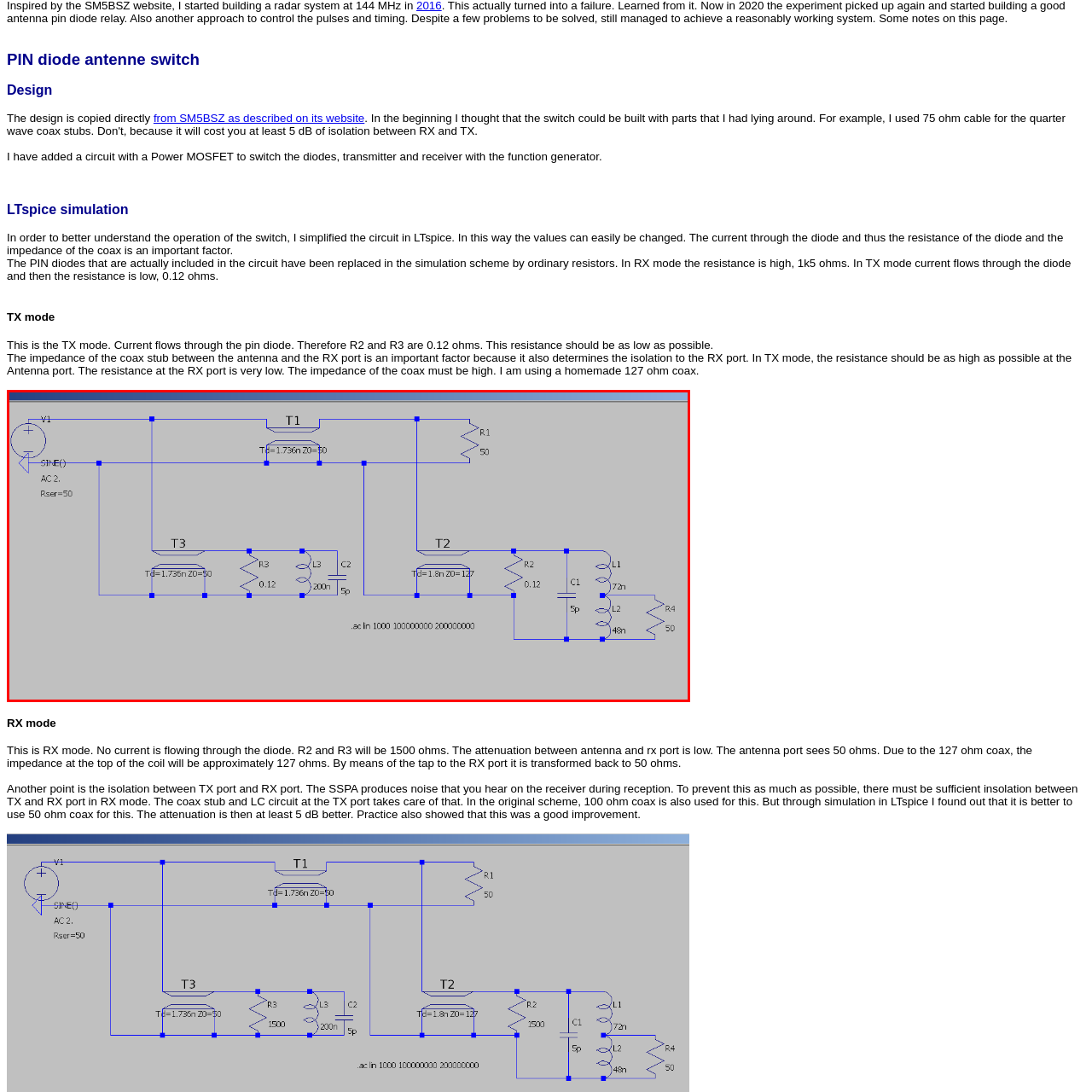View the area enclosed by the red box, What is the purpose of the transformers in the circuit? Respond using one word or phrase.

To manage impedance